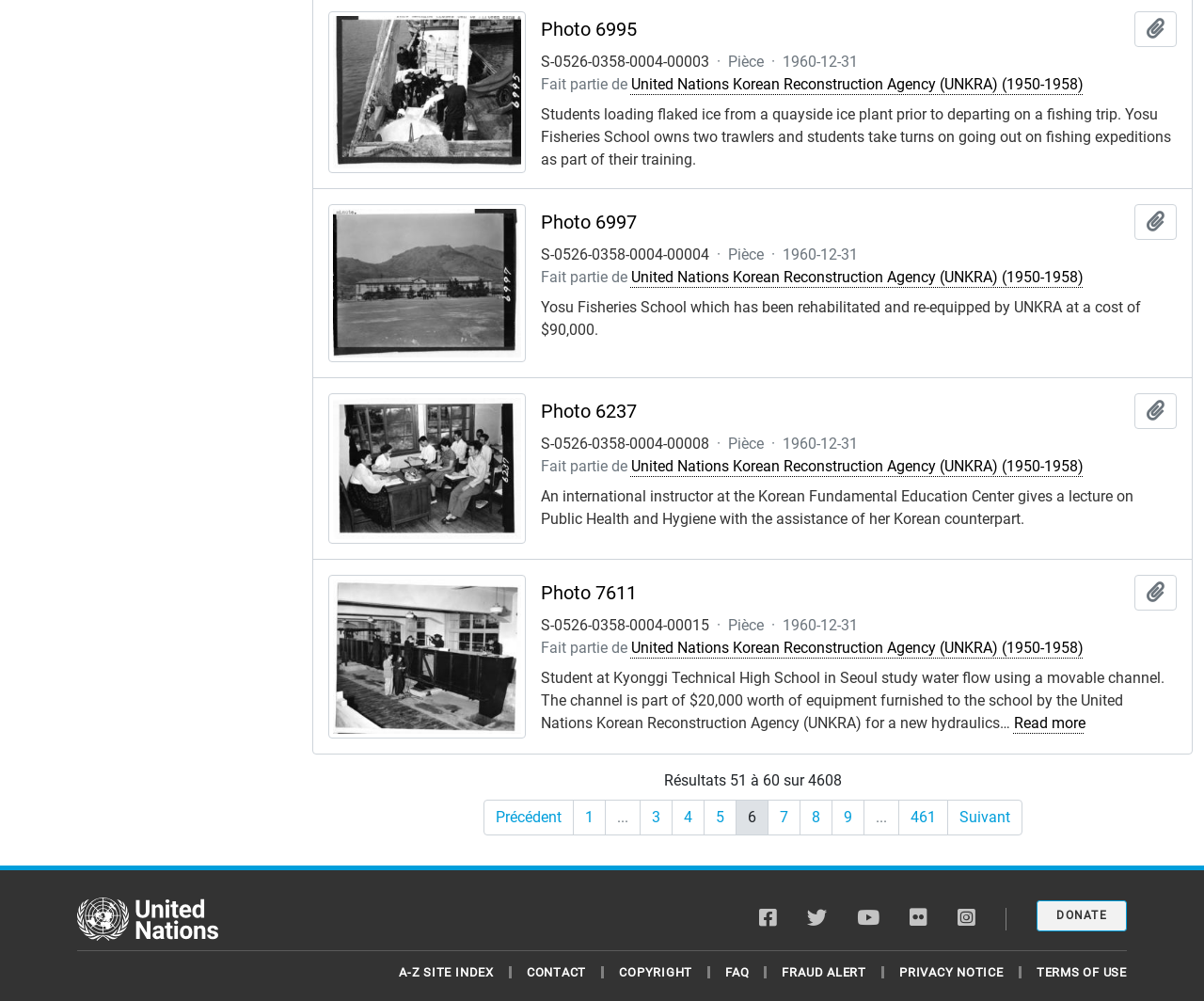Please locate the bounding box coordinates of the region I need to click to follow this instruction: "Go to page 3".

[0.531, 0.799, 0.558, 0.834]